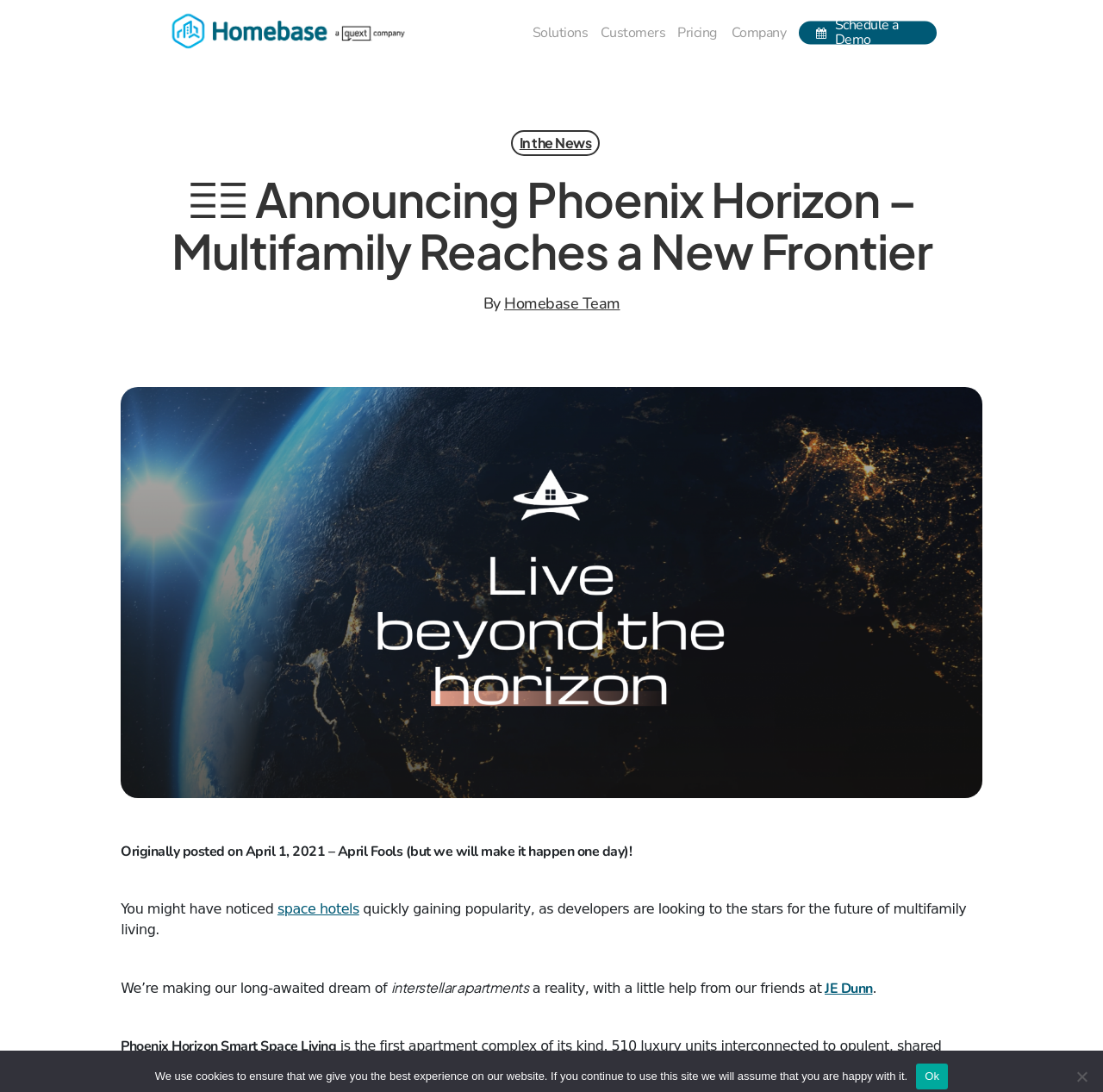Write an extensive caption that covers every aspect of the webpage.

This webpage is about Phoenix Horizon Smart Space Living, a luxury apartment complex. At the top, there is a heading that announces the launch of Phoenix Horizon, followed by a link to "Homebase" with an accompanying image. Below this, there are several sections of links and text, including "Solutions", "Customers", "Pricing", and "Company".

In the "Solutions" section, there are links to various features such as "Internet", "Managed WiFi", "Infrastructure & Hardware", "Access & Security", and "Smart Devices". These links are arranged in a vertical column, with "Internet" at the top and "Smart Devices" at the bottom.

To the right of the "Solutions" section, there is a "Customers" section with links to "Multifamily", "Student Housing", "Senior Living", and "Mixed-use". Below this, there is a "Pricing" section with links to "Pricing Bundles", "Request an Estimate", "Flex Capital", "NOI Calculator", and "By The Numbers".

Further down the page, there is a "Company" section with links to "About", "Our Process & Support", "Careers", and "Blog". Next to this, there is a call-to-action button to "Schedule a Demo".

The main content of the page is an article about Phoenix Horizon Smart Space Living, which is described as a luxury apartment complex with 510 units and opulent shared amenities. The article is written in a humorous tone, with references to space travel and interstellar apartments. There are also links to "space hotels" and "JE Dunn", a construction company.

At the very bottom of the page, there is a notice about the use of cookies on the website, with an option to "Ok" or decline.